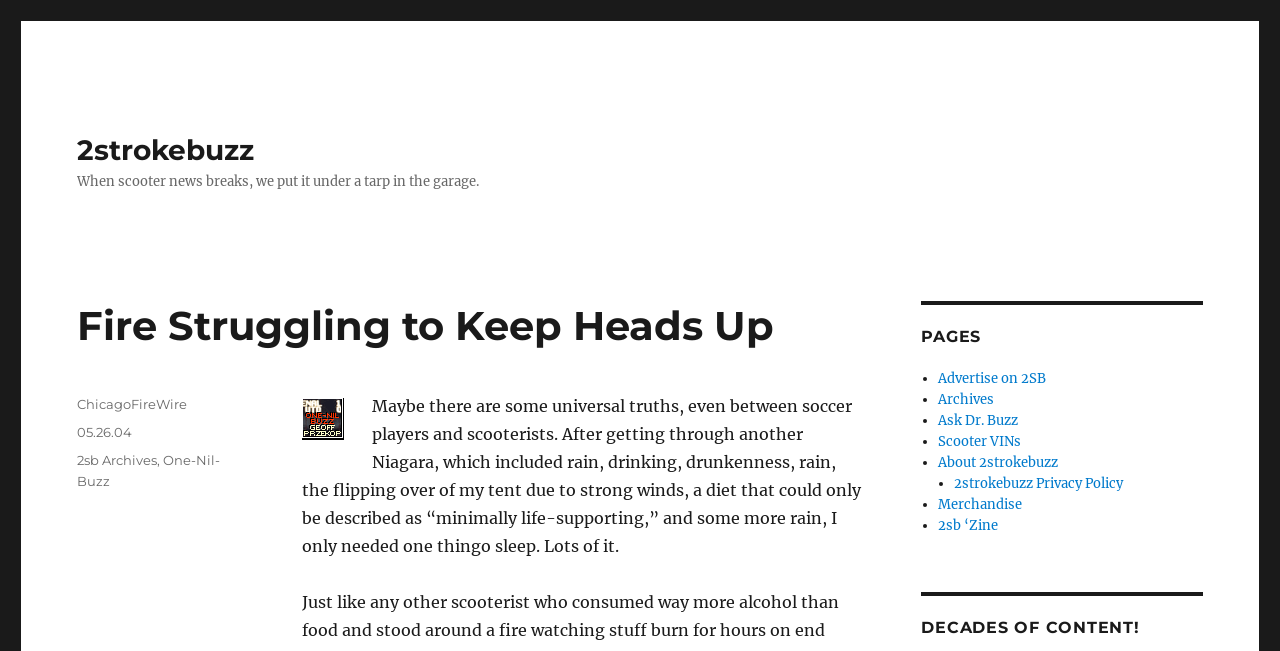What is the author of this post?
Give a single word or phrase answer based on the content of the image.

ChicagoFireWire